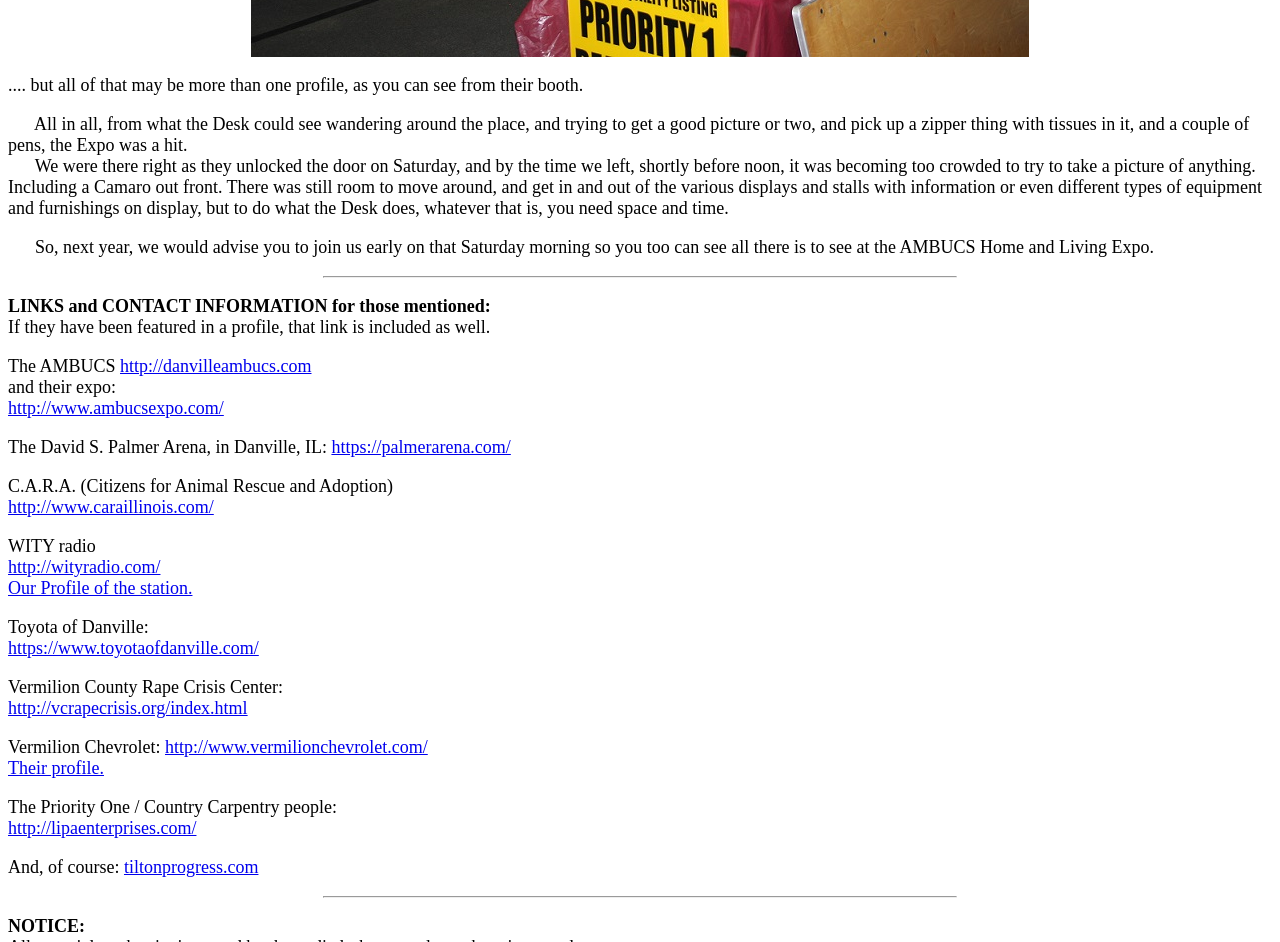Please locate the bounding box coordinates of the element that should be clicked to achieve the given instruction: "go to the AMBUCS Home and Living Expo website".

[0.006, 0.423, 0.175, 0.444]